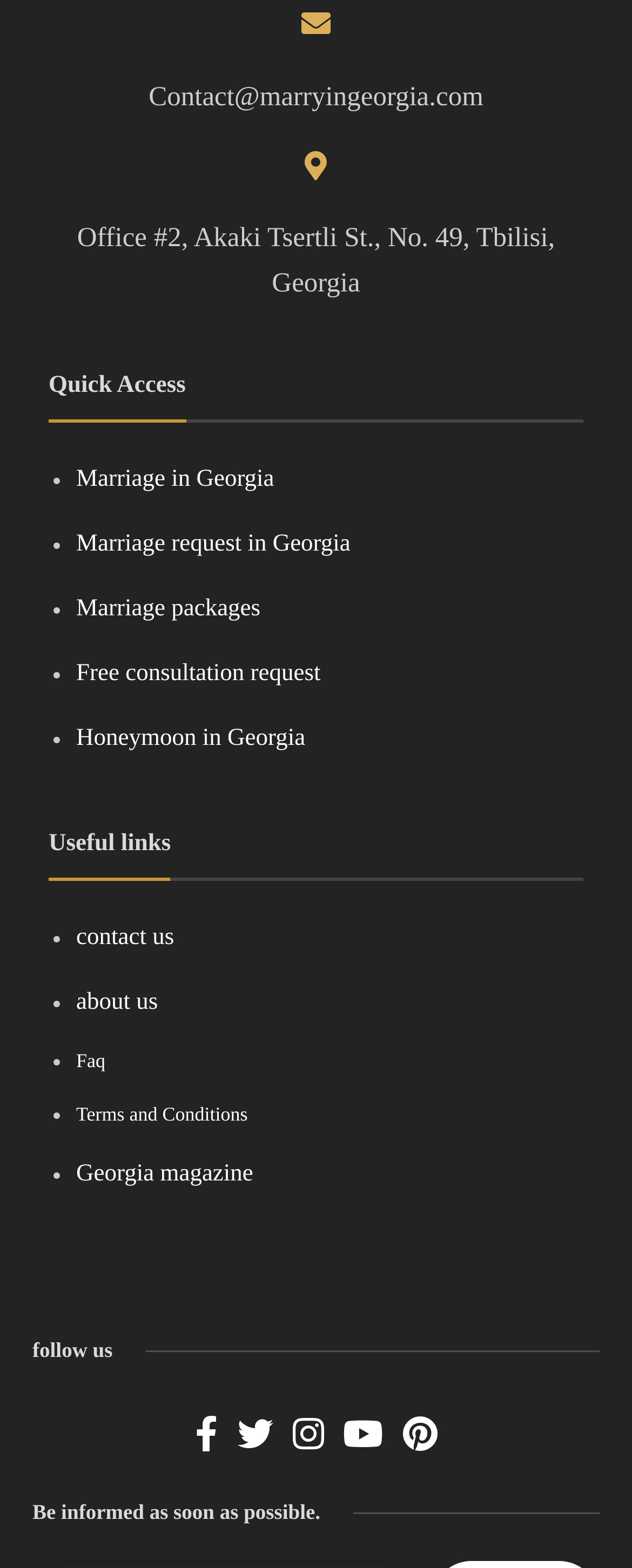Please specify the bounding box coordinates of the clickable region necessary for completing the following instruction: "Learn about marriage in Georgia". The coordinates must consist of four float numbers between 0 and 1, i.e., [left, top, right, bottom].

[0.121, 0.298, 0.434, 0.314]